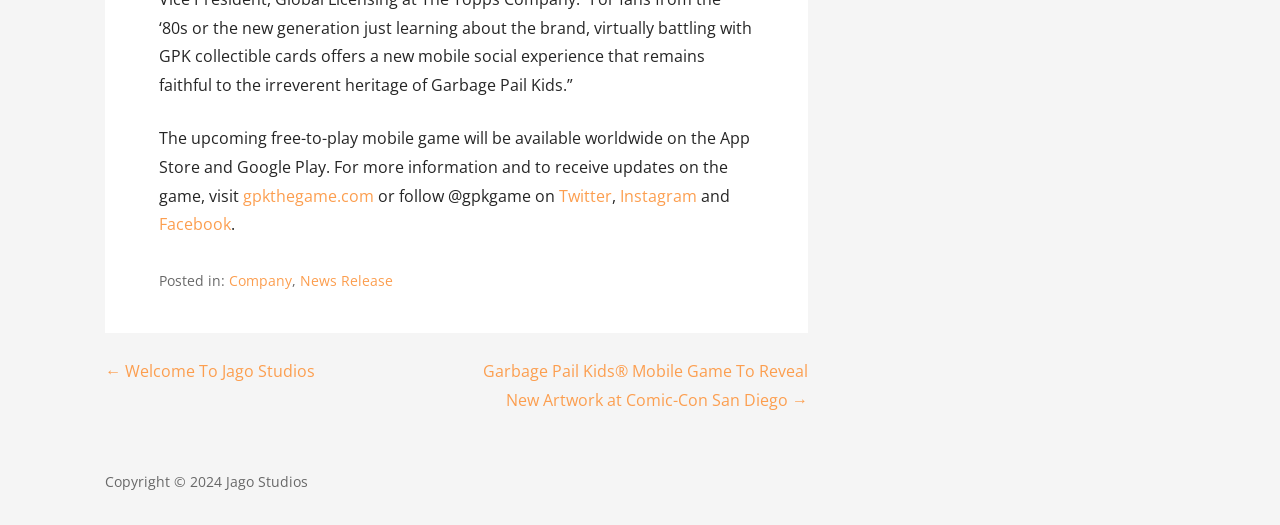Provide a one-word or one-phrase answer to the question:
Where can users get more information about the game?

gpkthegame.com